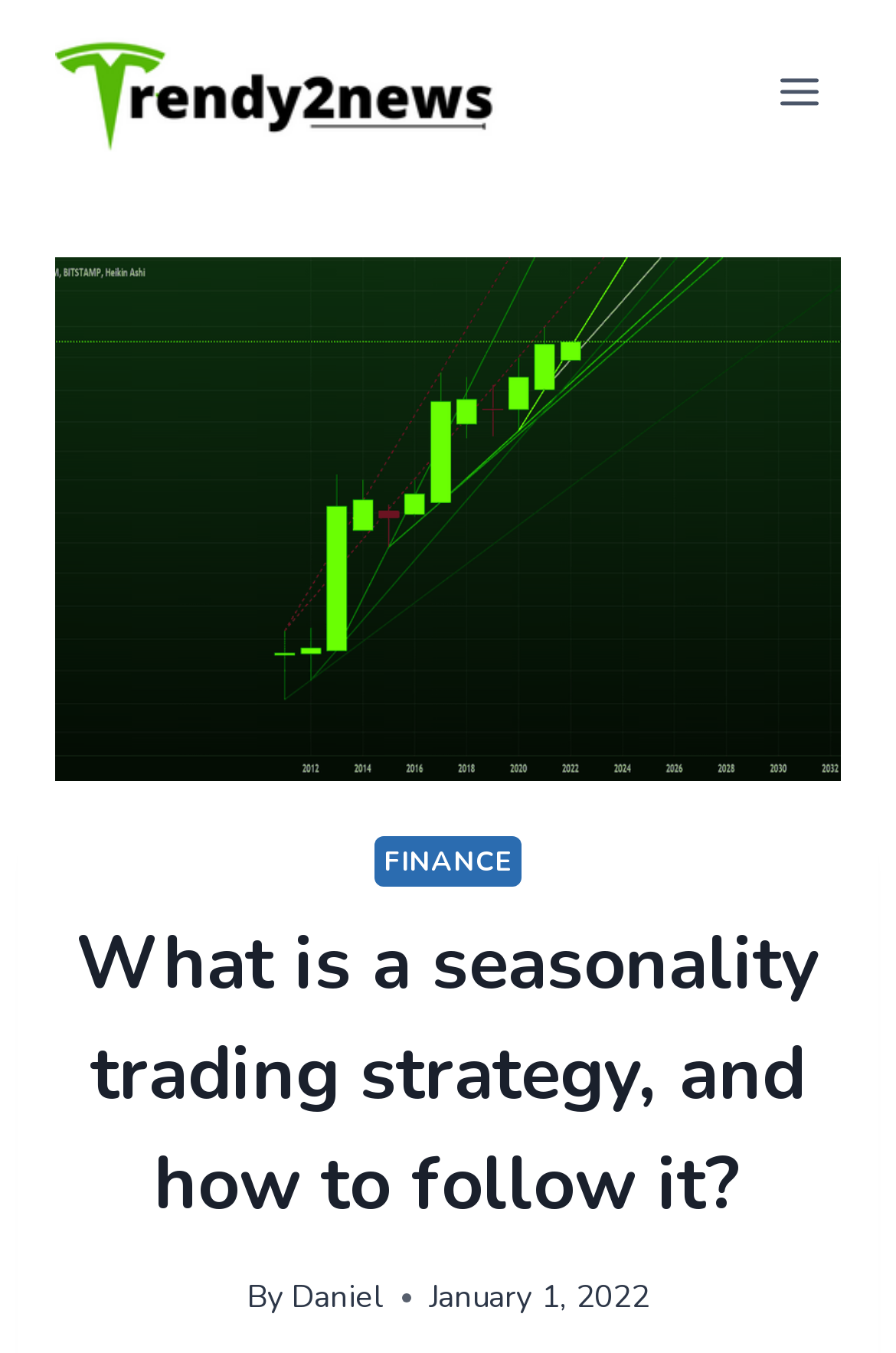Please provide a short answer using a single word or phrase for the question:
Who is the author of the article?

Daniel